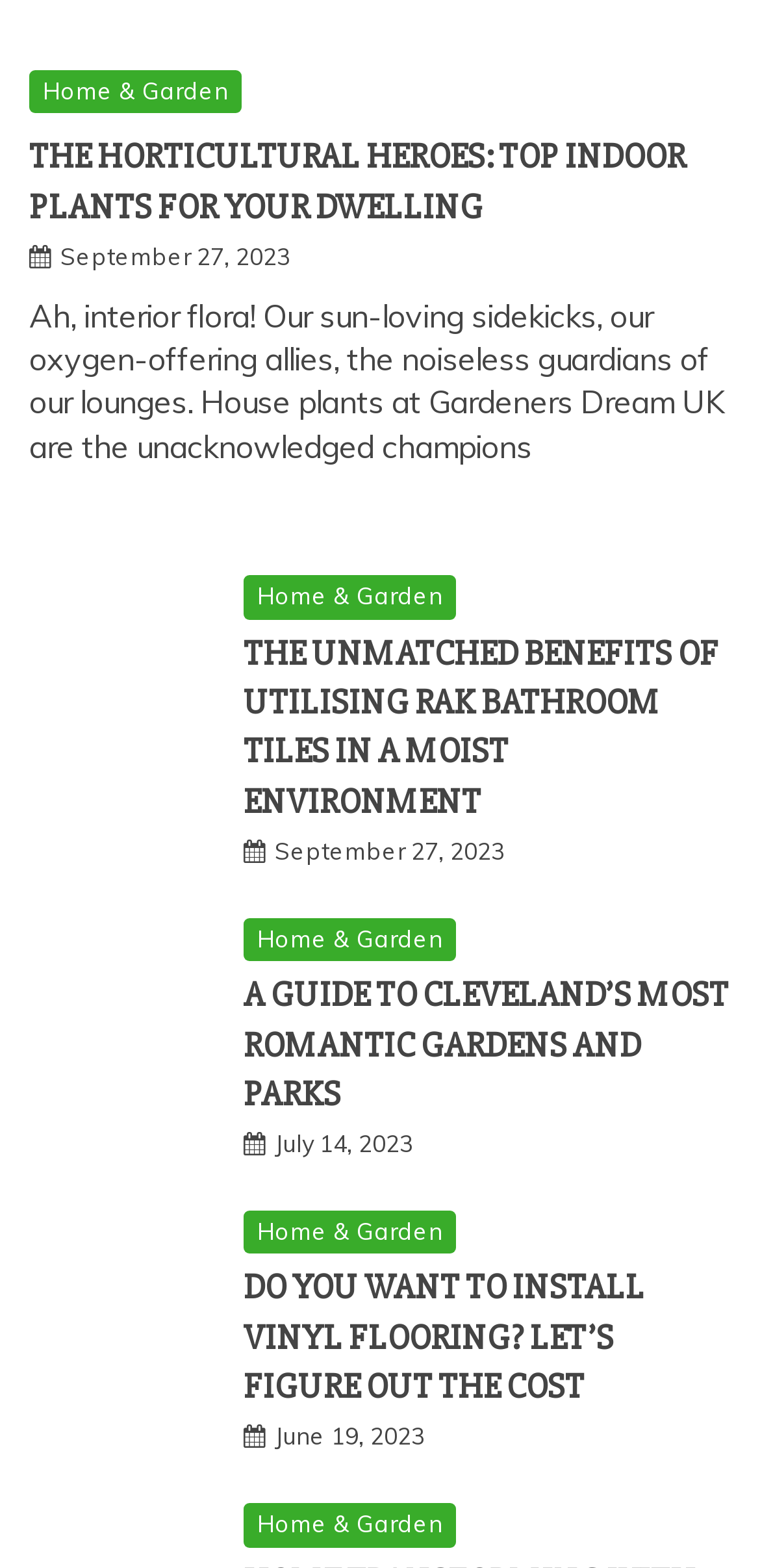How many articles are listed on this webpage?
Please provide an in-depth and detailed response to the question.

There are four distinct articles listed on this webpage, each with its own title, category, and publication date.